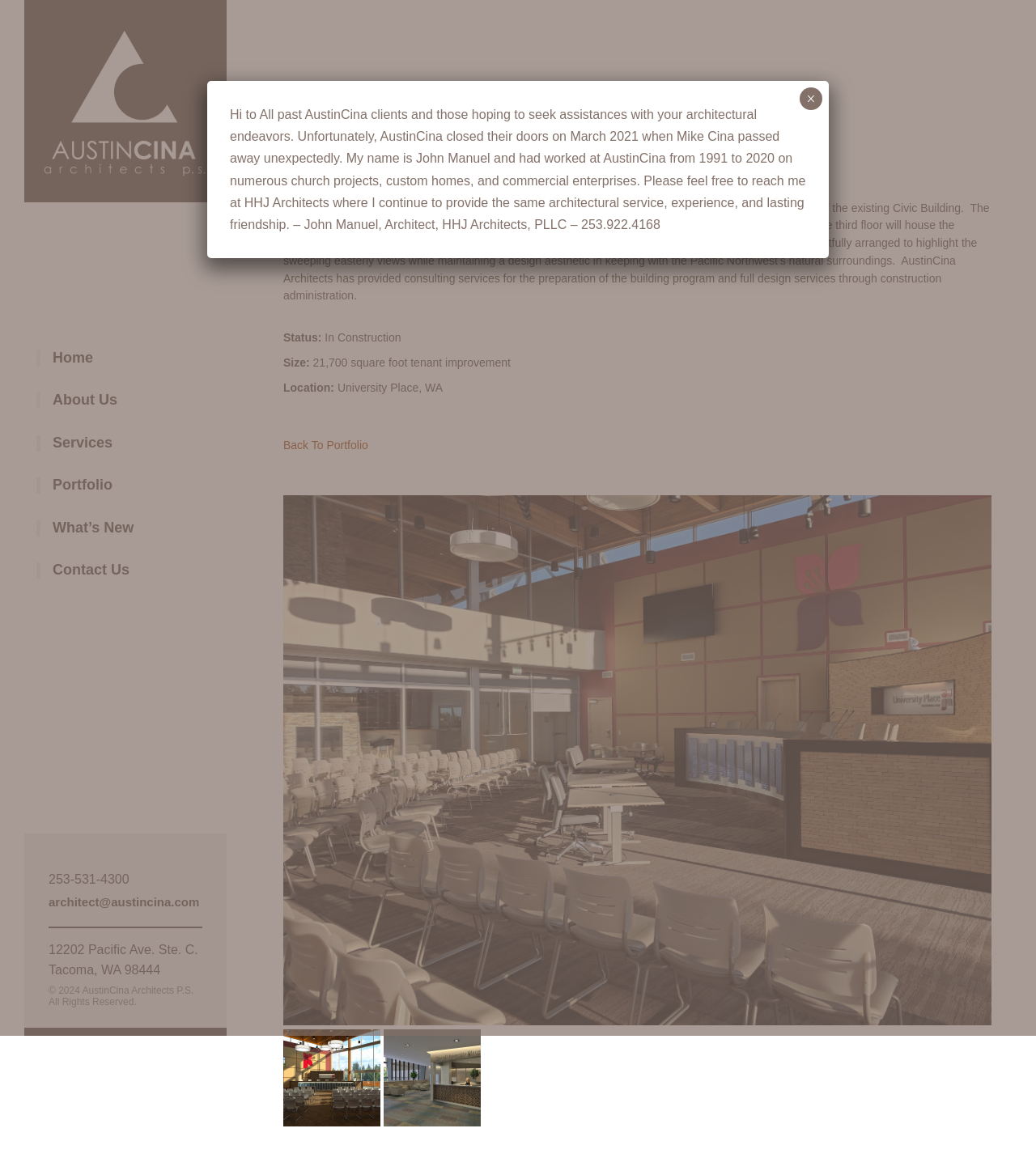Predict the bounding box of the UI element based on the description: "Contact Us". The coordinates should be four float numbers between 0 and 1, formatted as [left, top, right, bottom].

[0.051, 0.476, 0.125, 0.508]